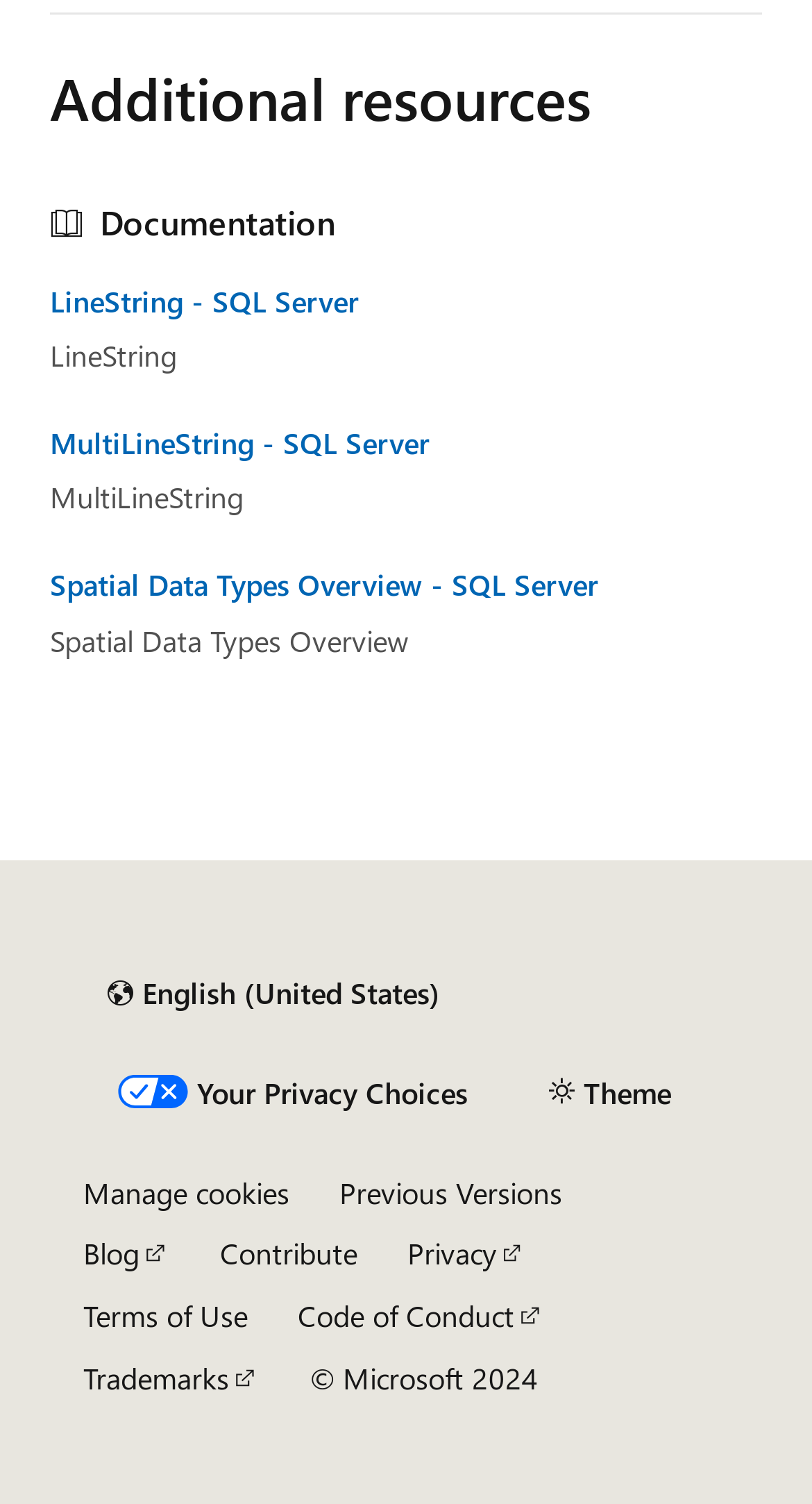Could you indicate the bounding box coordinates of the region to click in order to complete this instruction: "Choose 'Theme'".

[0.646, 0.704, 0.856, 0.748]